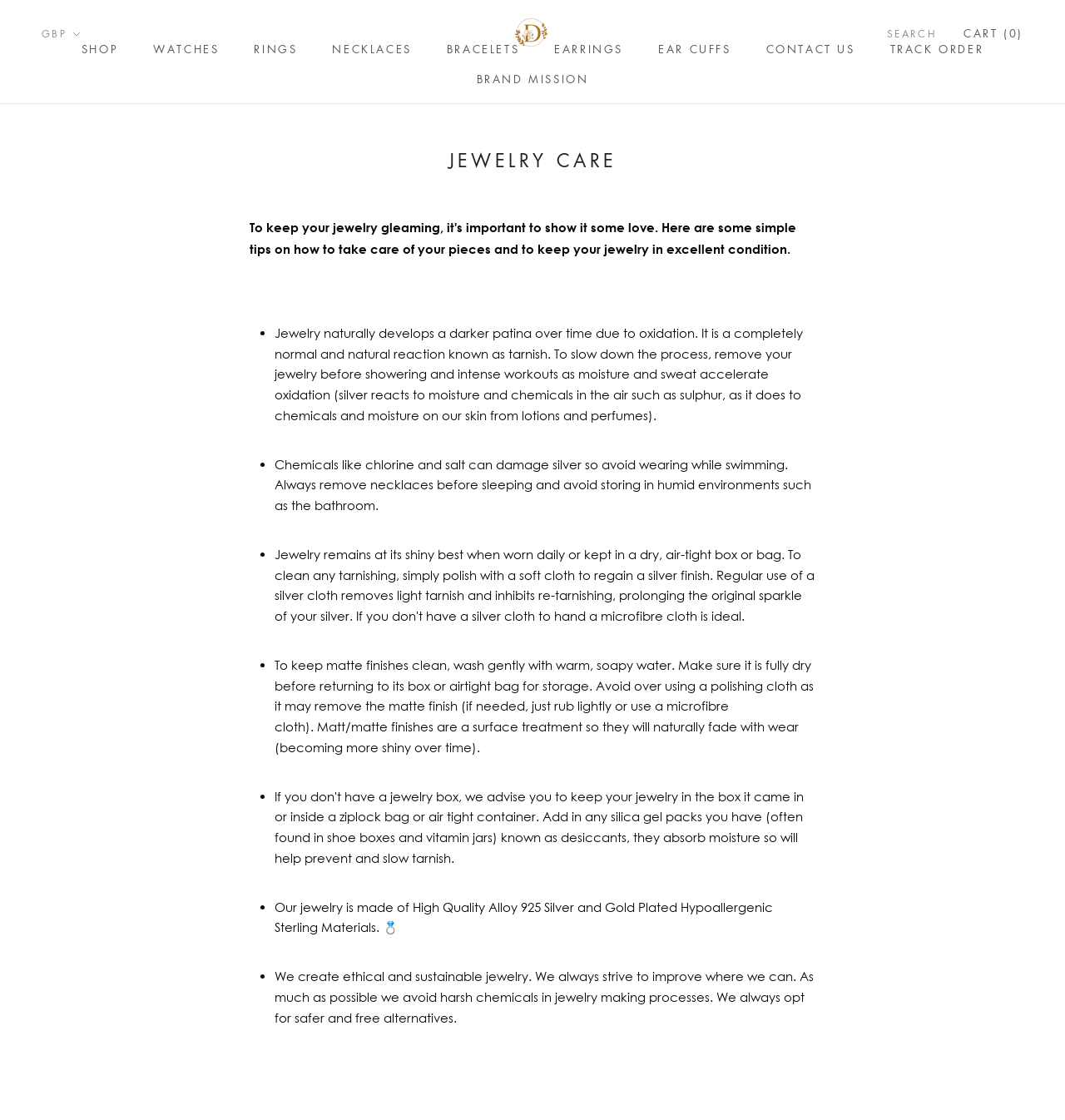Identify the bounding box coordinates of the clickable region required to complete the instruction: "View general terms and conditions". The coordinates should be given as four float numbers within the range of 0 and 1, i.e., [left, top, right, bottom].

None